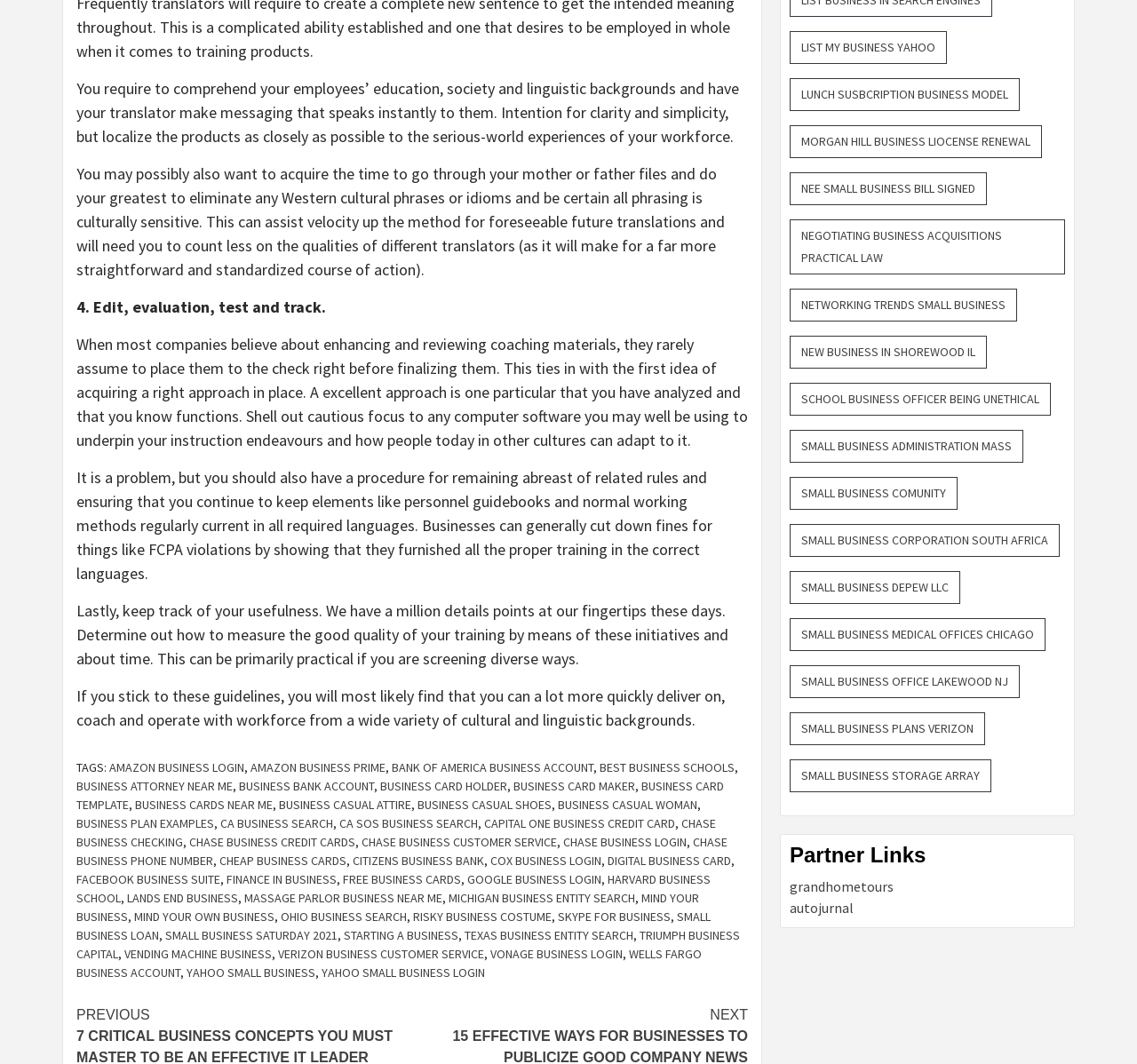Mark the bounding box of the element that matches the following description: "JHU - TSEHAI".

None